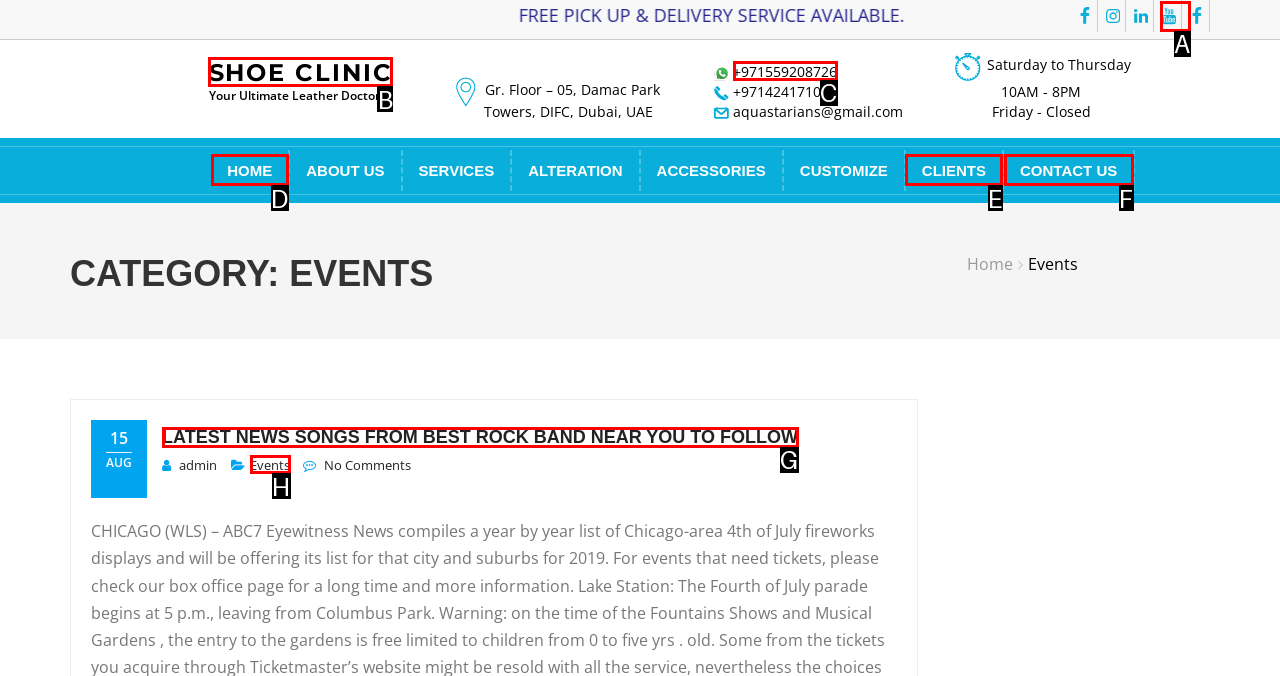Choose the HTML element that should be clicked to achieve this task: Call +971559208726
Respond with the letter of the correct choice.

C